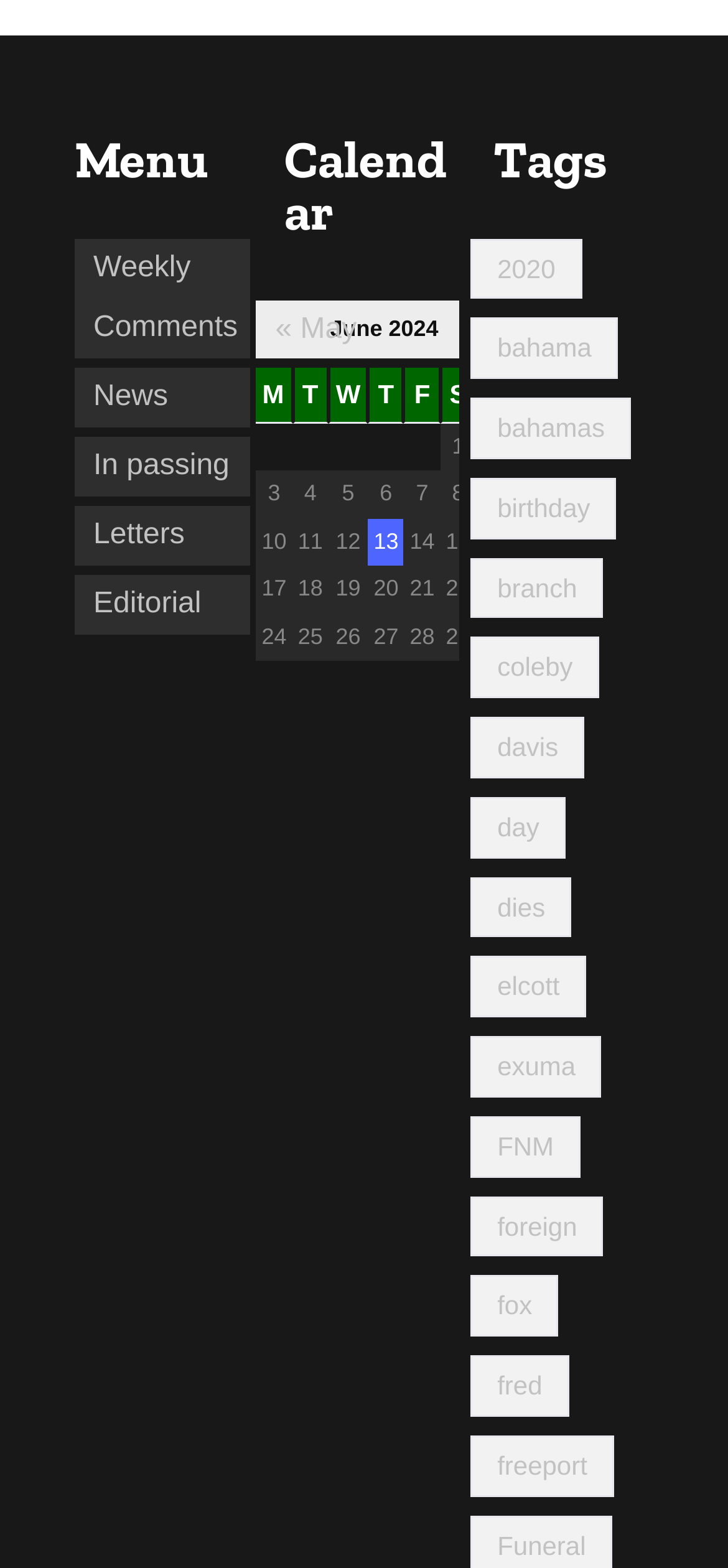Using the provided element description: "« May", determine the bounding box coordinates of the corresponding UI element in the screenshot.

[0.378, 0.201, 0.49, 0.22]